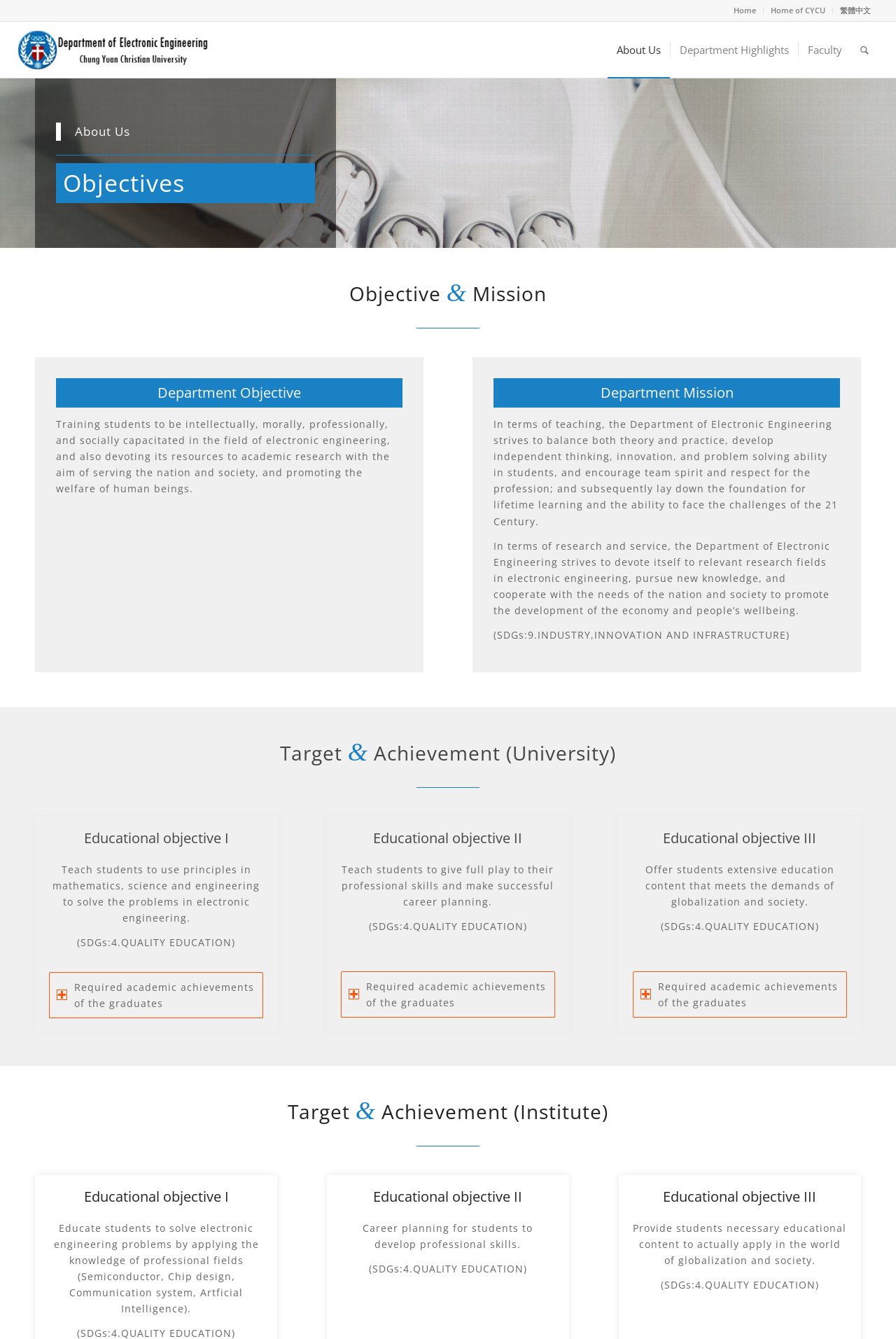Find the bounding box coordinates for the HTML element specified by: "Home".

[0.819, 0.0, 0.844, 0.015]